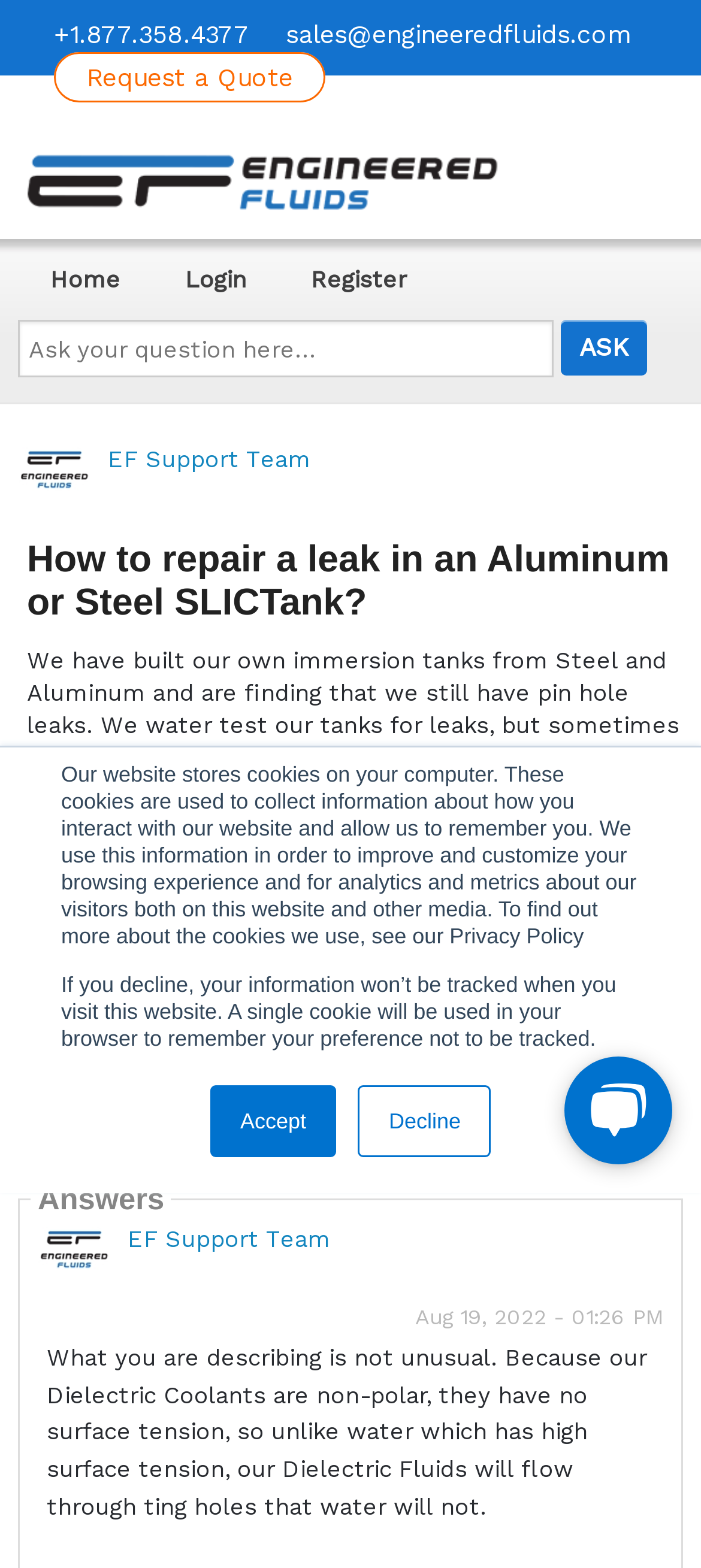Produce an elaborate caption capturing the essence of the webpage.

This webpage is about a technical question and answer forum, specifically discussing how to repair a leak in an Aluminum or Steel SLICTank. At the top of the page, there is a notification bar with a message about cookies and privacy policy, accompanied by two buttons, "Accept" and "Decline". Below this bar, there is a header section with a phone number, email address, and a "Request a Quote" button.

On the left side of the page, there is a navigation menu with links to "Home", "Login", and "Register". Below this menu, there is an image of the "EF Support Team" with a link to their page.

The main content of the page is a question and answer section. The question is titled "How to repair a leak in an Aluminum or Steel SLICTank?" and is followed by a detailed description of the problem. The question is accompanied by information about when it was asked and how many comments it has received.

Below the question, there is a separator line, followed by a section with a link to follow the question and a link to report it. Then, there is an "Answers" section with a response from the "EF Support Team", which includes a detailed answer to the question and information about when it was posted.

On the right side of the page, there is a chat widget that allows users to interact with the support team.